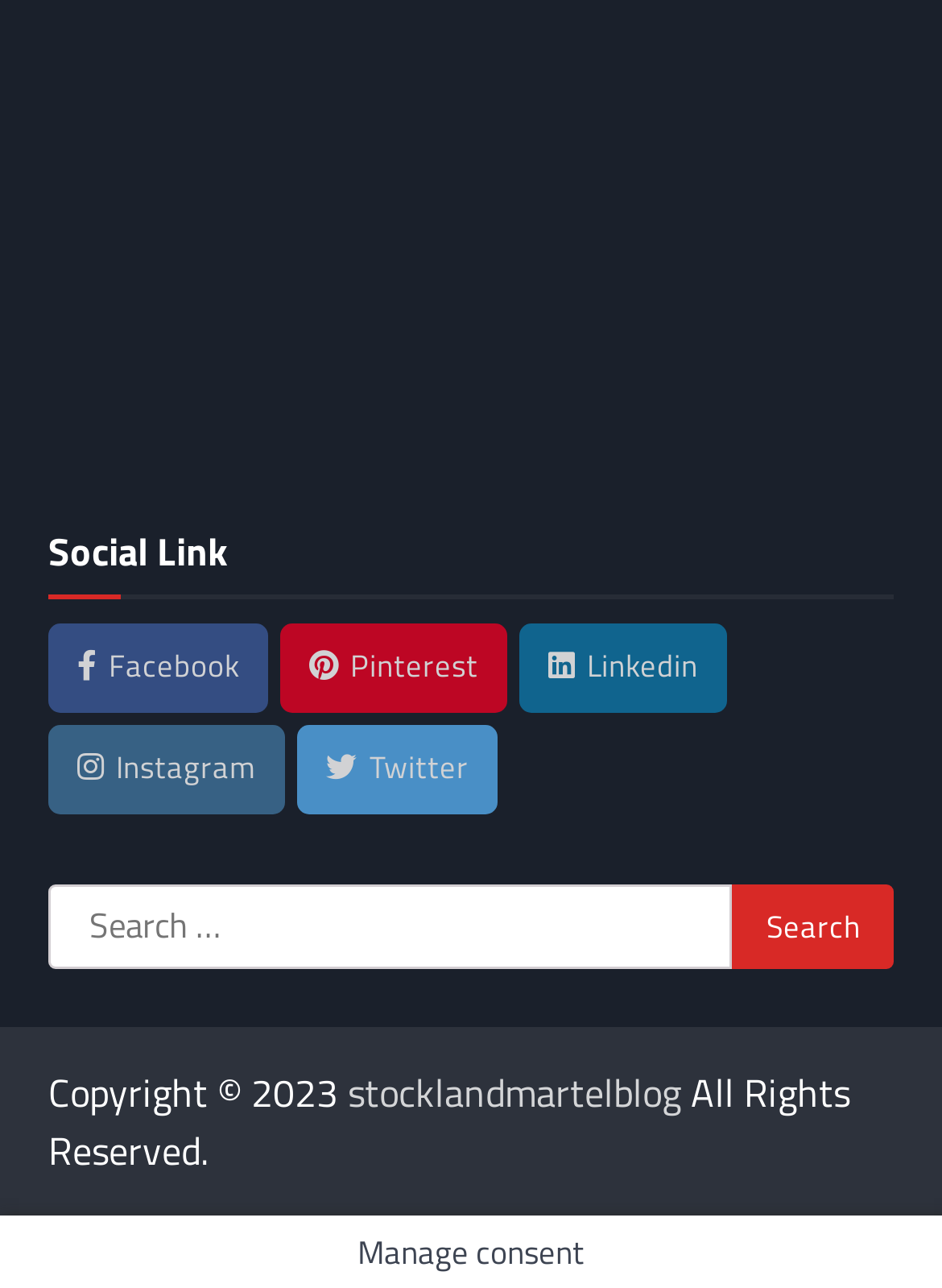What is the name of the blog mentioned at the bottom of the page?
Please ensure your answer to the question is detailed and covers all necessary aspects.

I found a link with the text 'stocklandmartelblog' located at the bottom of the page, which suggests that it is the name of a blog.